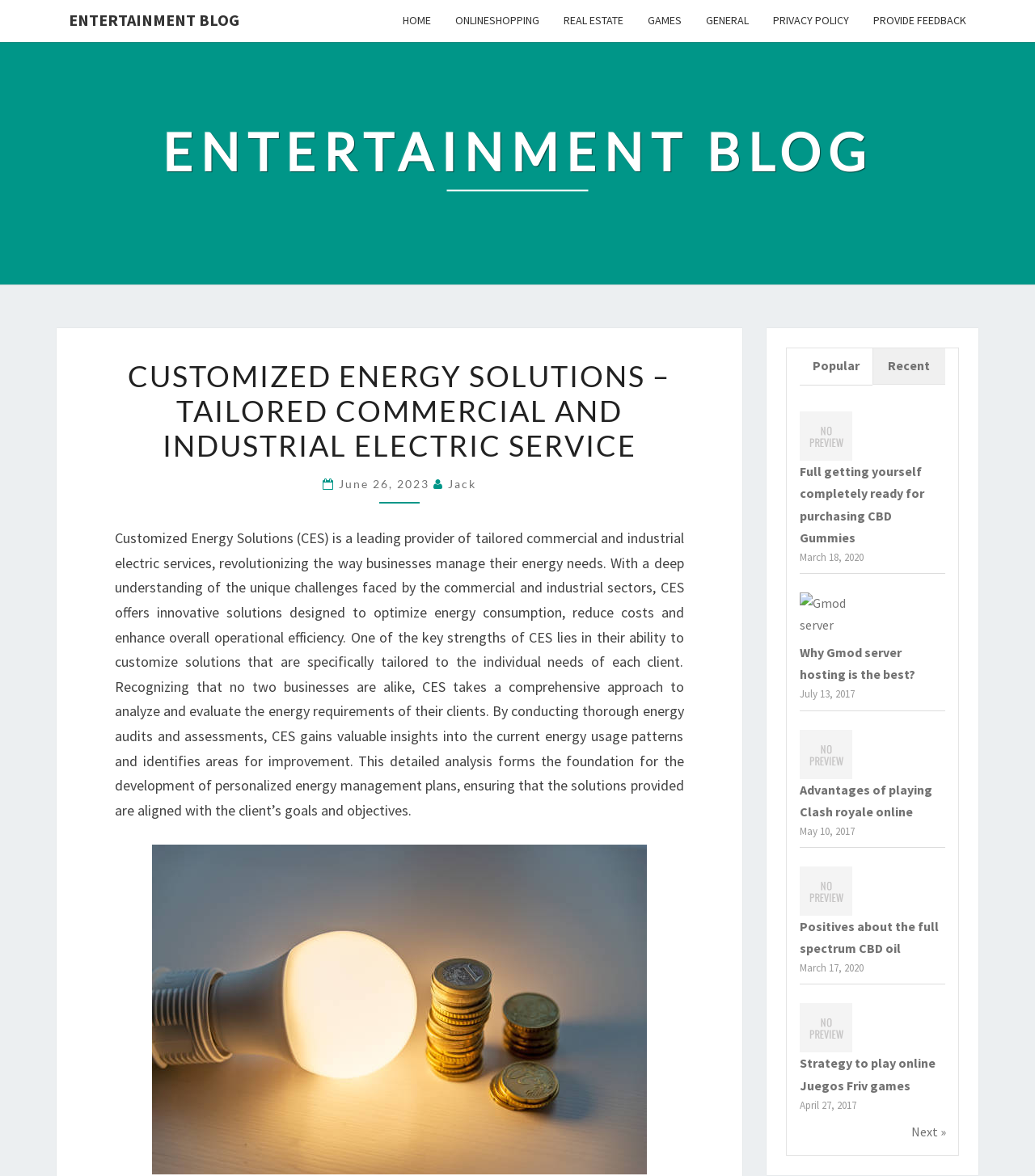How many blog posts are displayed on the current page?
Based on the screenshot, provide your answer in one word or phrase.

8